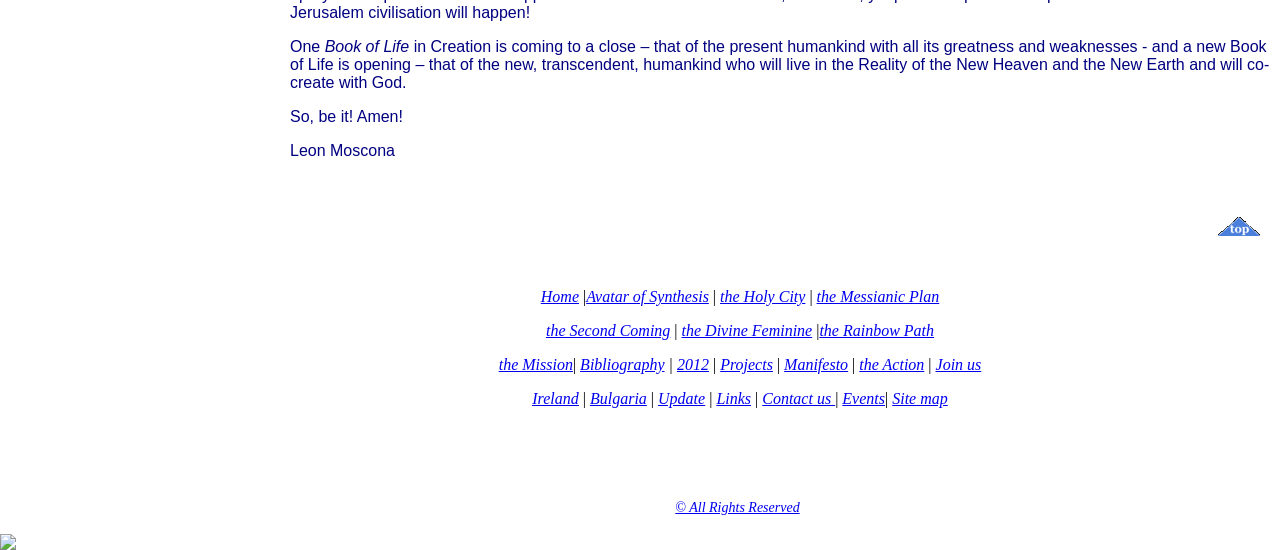Provide the bounding box coordinates, formatted as (top-left x, top-left y, bottom-right x, bottom-right y), with all values being floating point numbers between 0 and 1. Identify the bounding box of the UI element that matches the description: Manifesto

[0.613, 0.647, 0.663, 0.678]